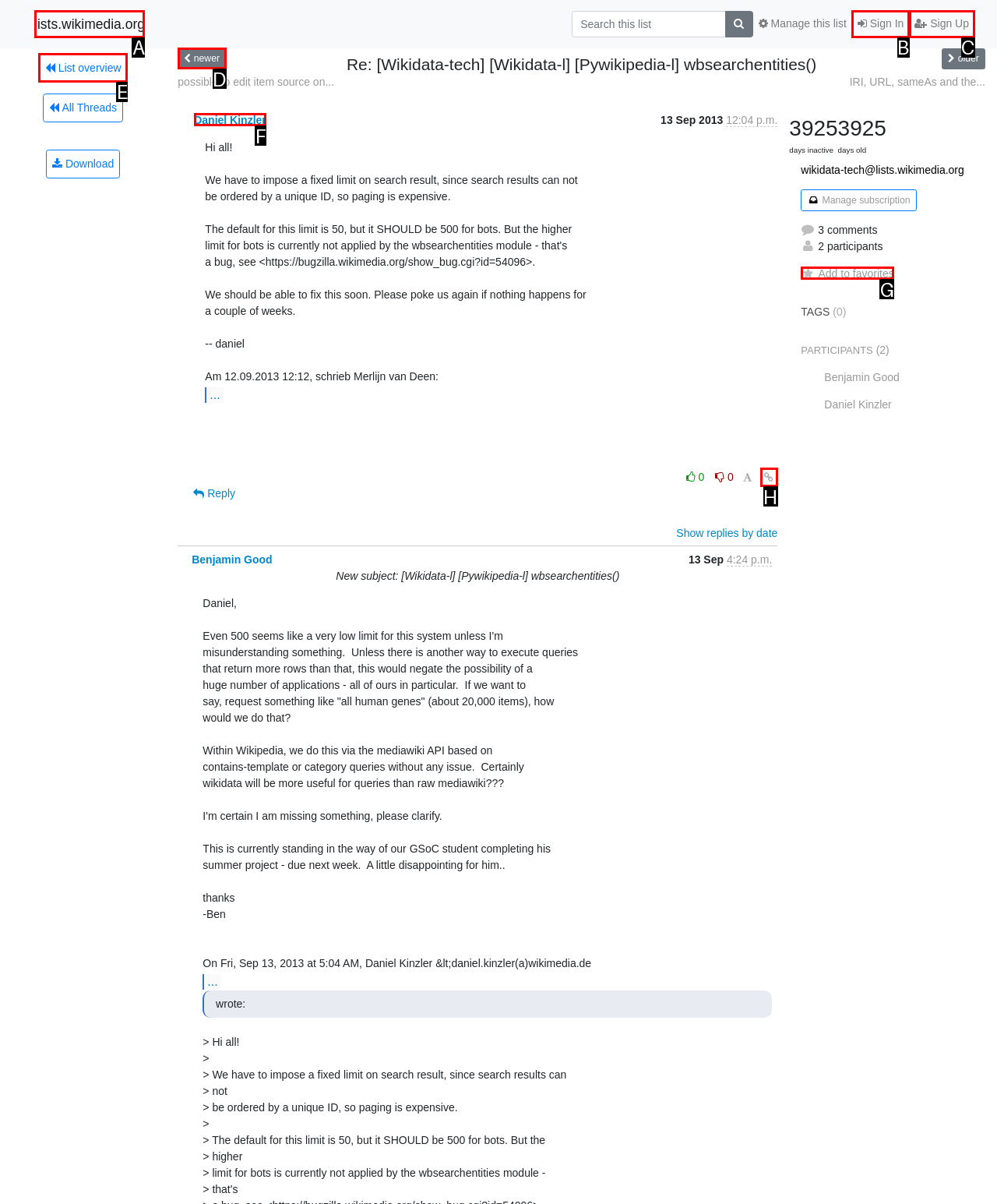Using the given description: Add to favorites, identify the HTML element that corresponds best. Answer with the letter of the correct option from the available choices.

G